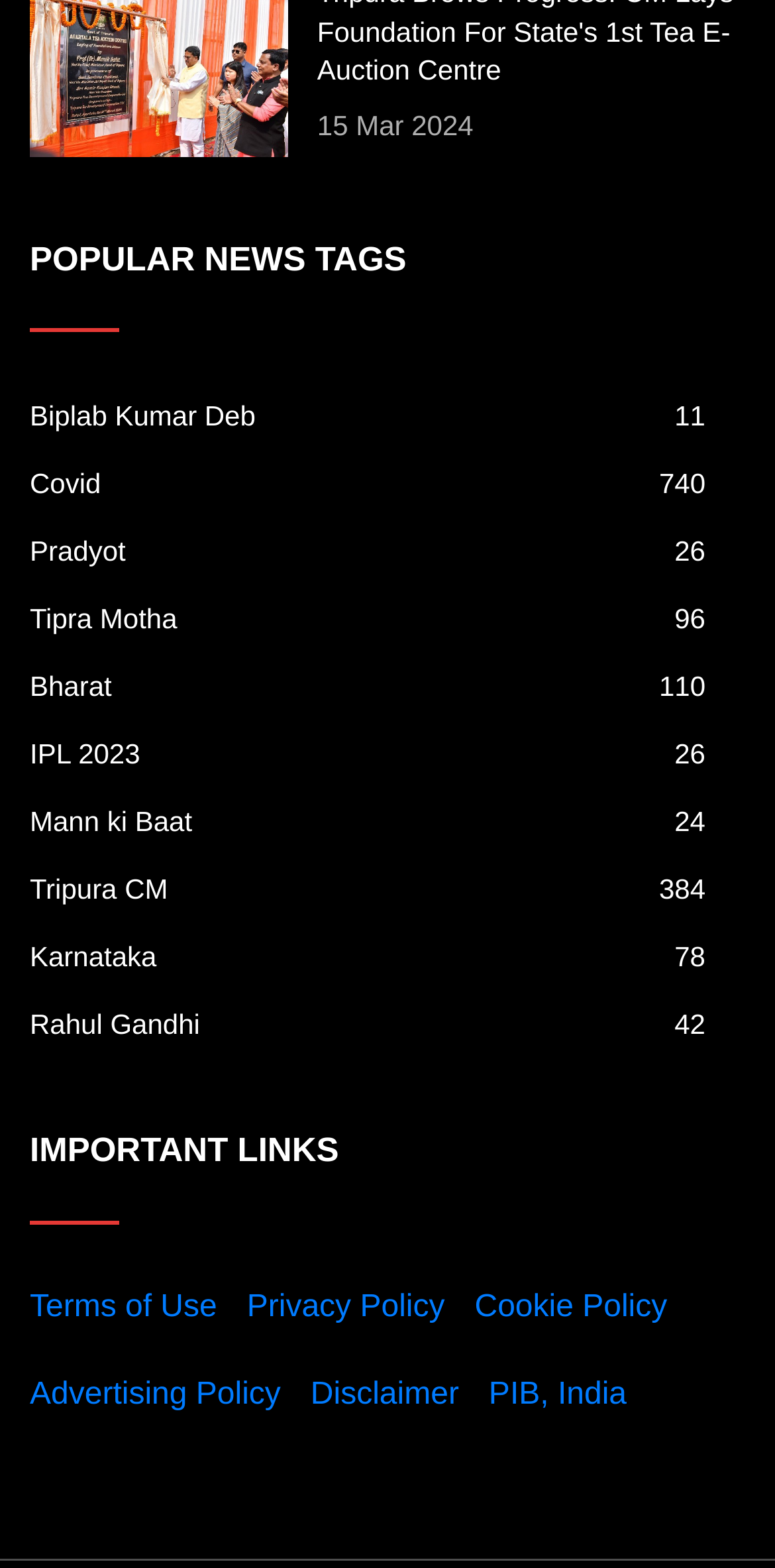Highlight the bounding box coordinates of the region I should click on to meet the following instruction: "go to PIB, India website".

[0.631, 0.879, 0.809, 0.9]